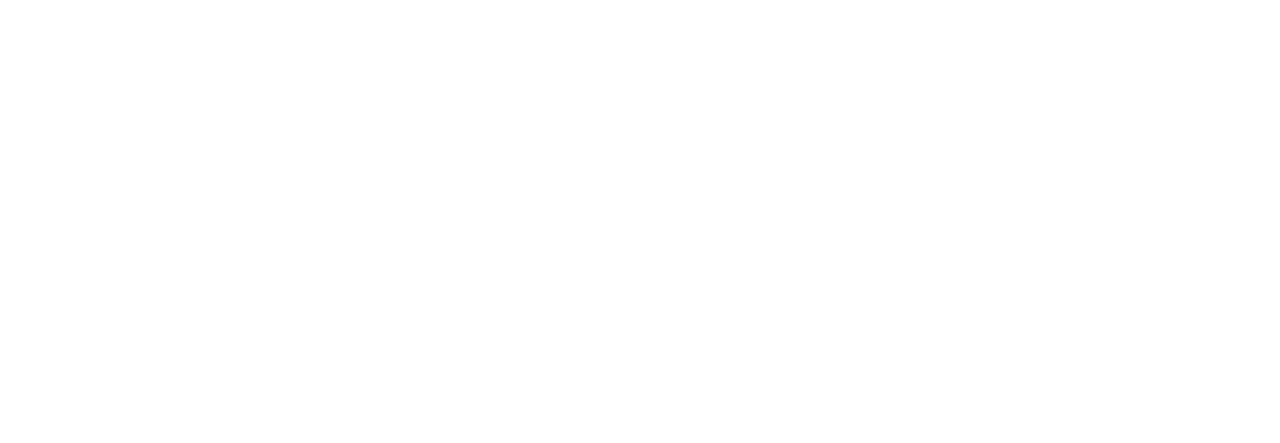How many methyl groups are bonded to the central atom?
Using the information presented in the image, please offer a detailed response to the question.

The molecular structure of Chlorotrimethylsilane illustrated in the image features a central silicon atom bonded to three methyl groups (−CH₃) and one chlorine atom (−Cl).